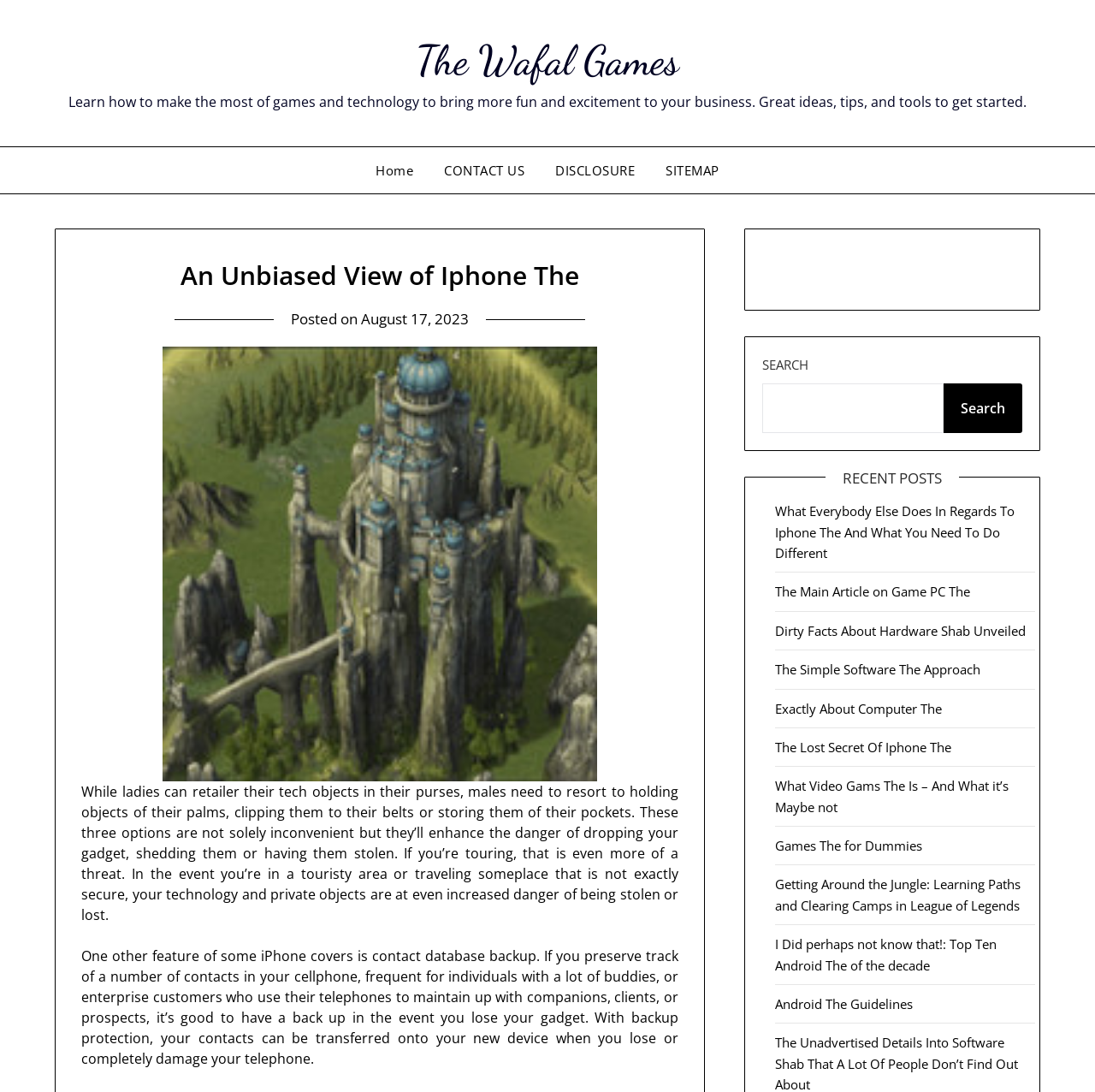Determine the bounding box for the described UI element: "The Simple Software The Approach".

[0.708, 0.605, 0.896, 0.621]